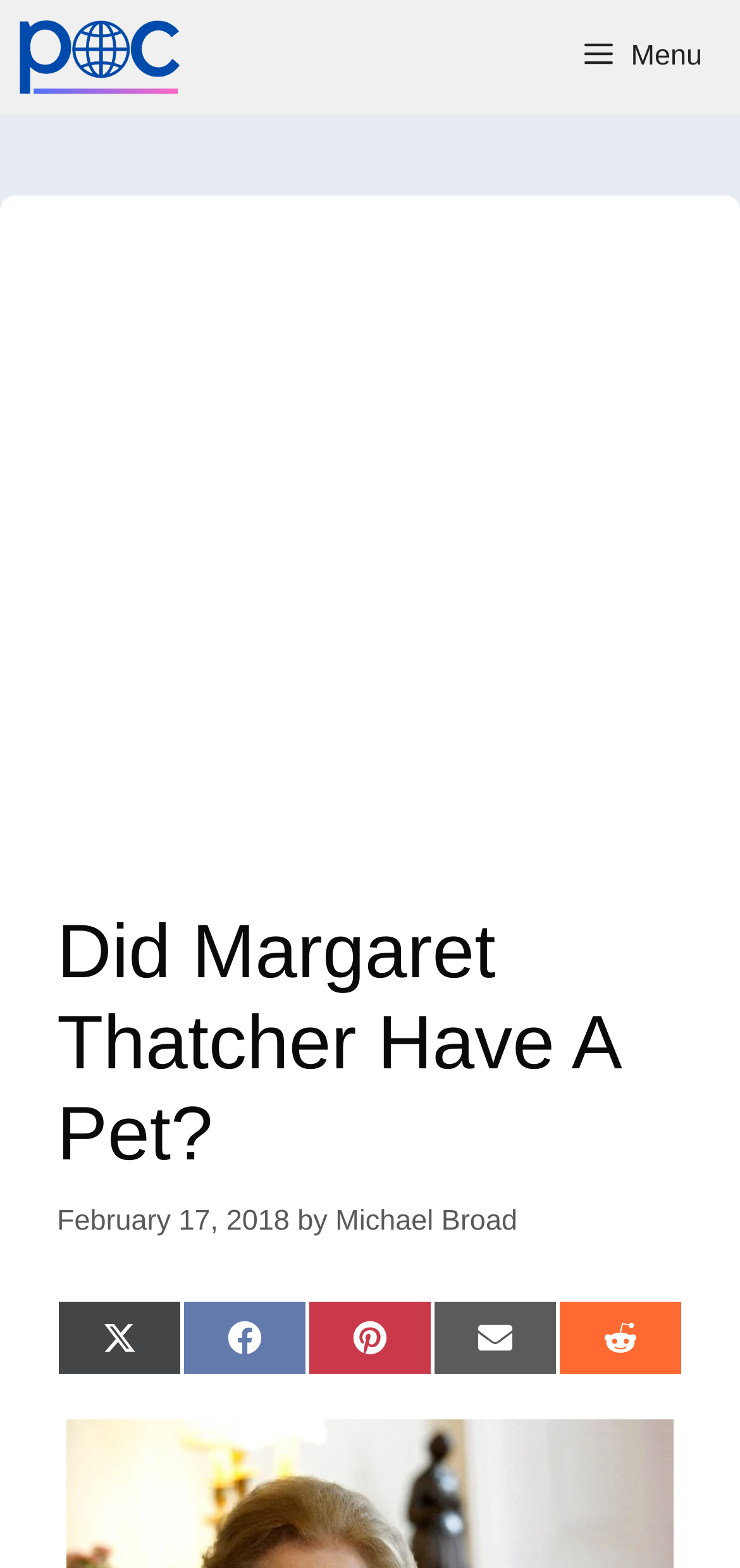Specify the bounding box coordinates of the region I need to click to perform the following instruction: "Click the menu button". The coordinates must be four float numbers in the range of 0 to 1, i.e., [left, top, right, bottom].

[0.754, 0.0, 1.0, 0.073]